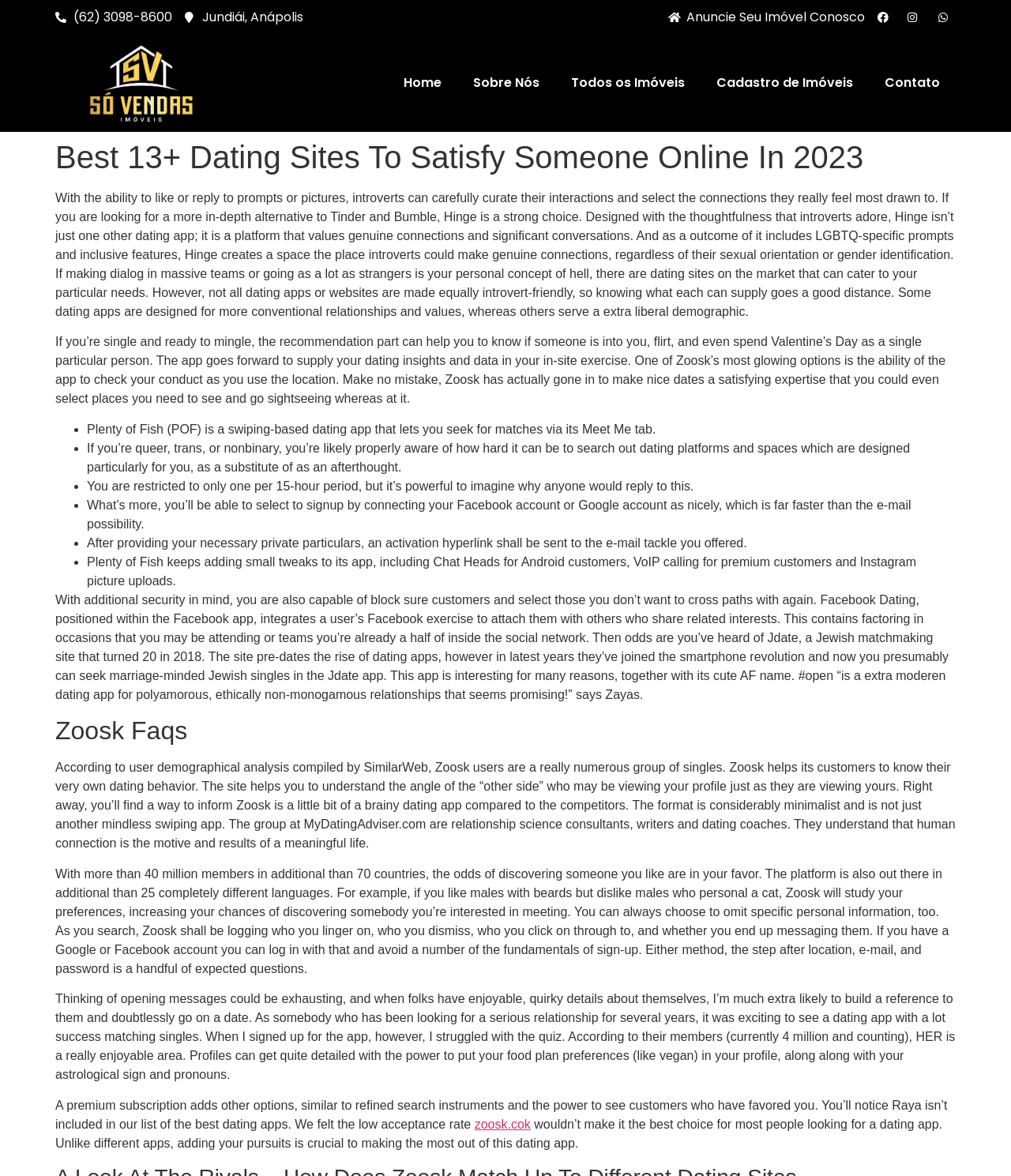What is the name of the dating app that integrates a user's Facebook activity to connect them with others who share similar interests? Observe the screenshot and provide a one-word or short phrase answer.

Facebook Dating